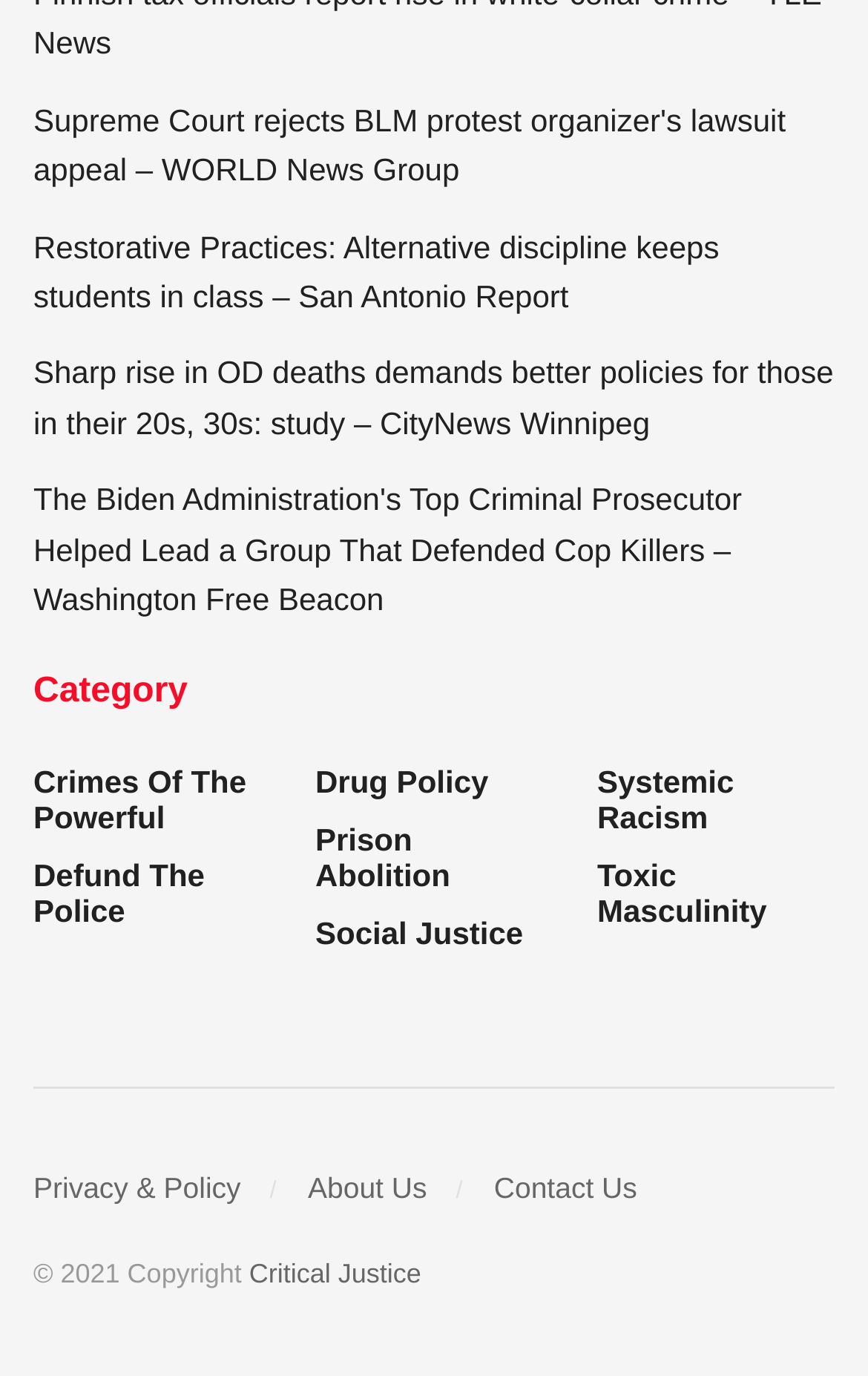How many links are there in the footer section?
Utilize the information in the image to give a detailed answer to the question.

I looked at the bottom of the page and found four links: 'Privacy & Policy', 'About Us', 'Contact Us', and 'Critical Justice'.